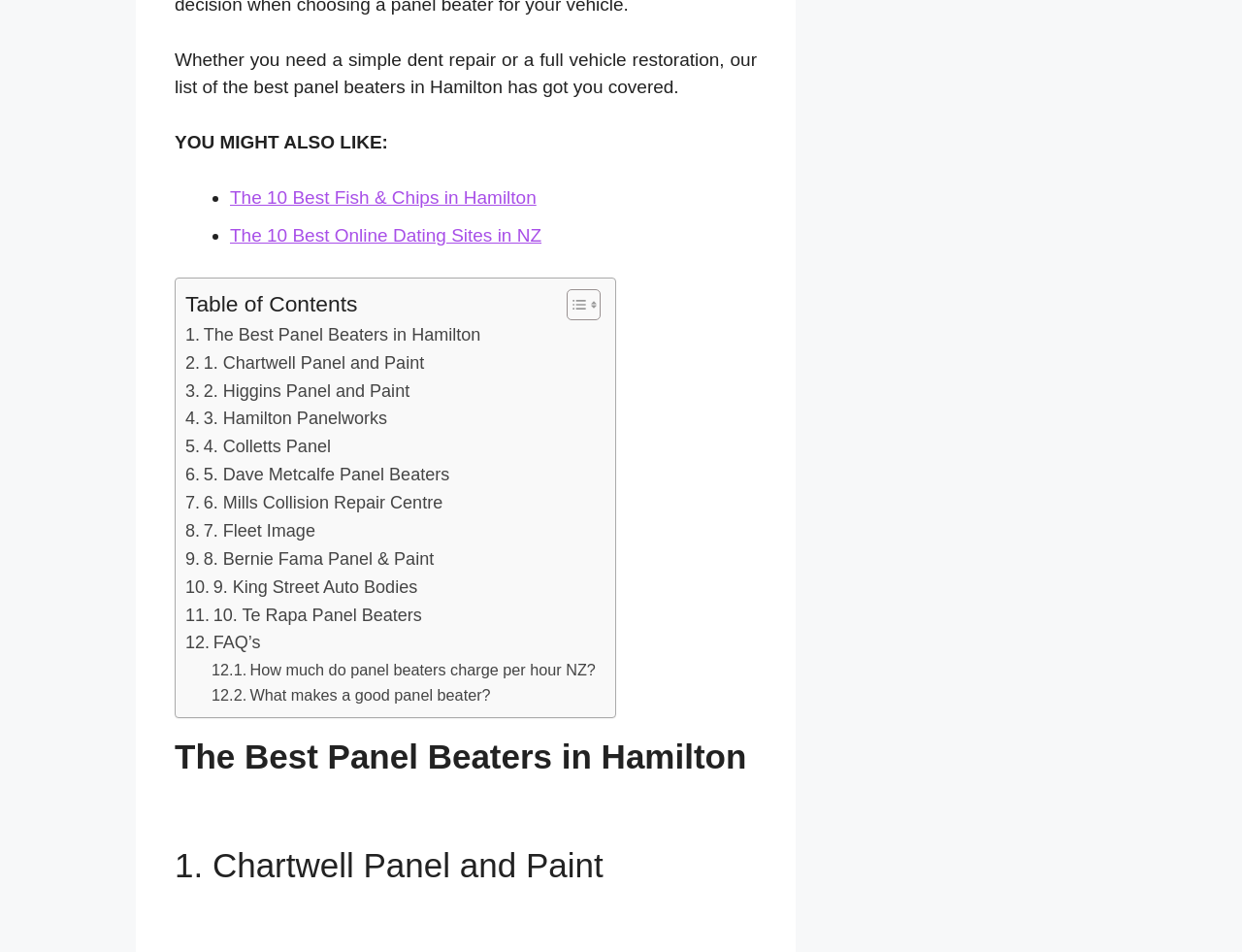Locate the UI element that matches the description 3. Hamilton Panelworks in the webpage screenshot. Return the bounding box coordinates in the format (top-left x, top-left y, bottom-right x, bottom-right y), with values ranging from 0 to 1.

[0.149, 0.426, 0.312, 0.455]